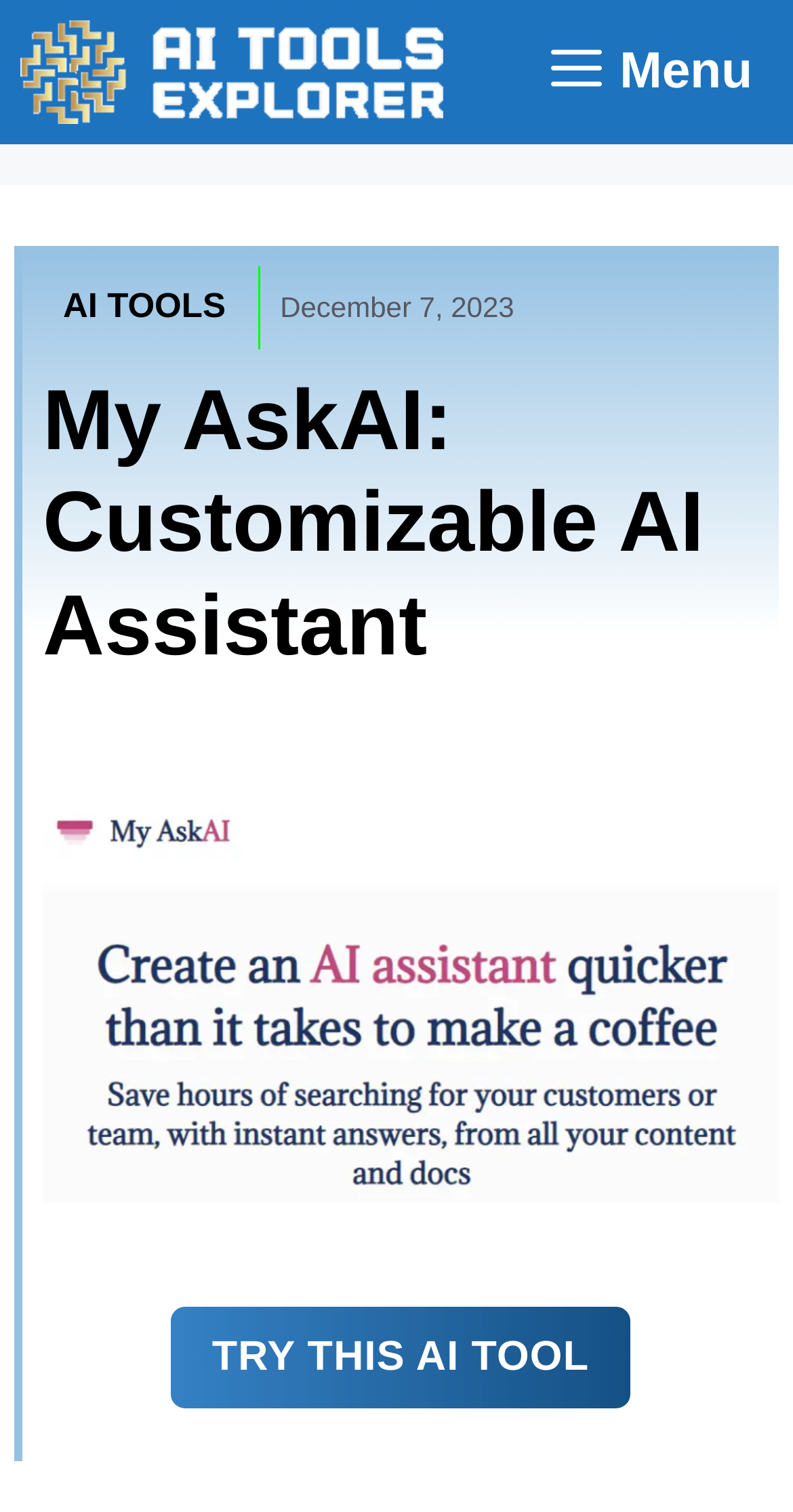Give a succinct answer to this question in a single word or phrase: 
How many menu items are visible by default?

None